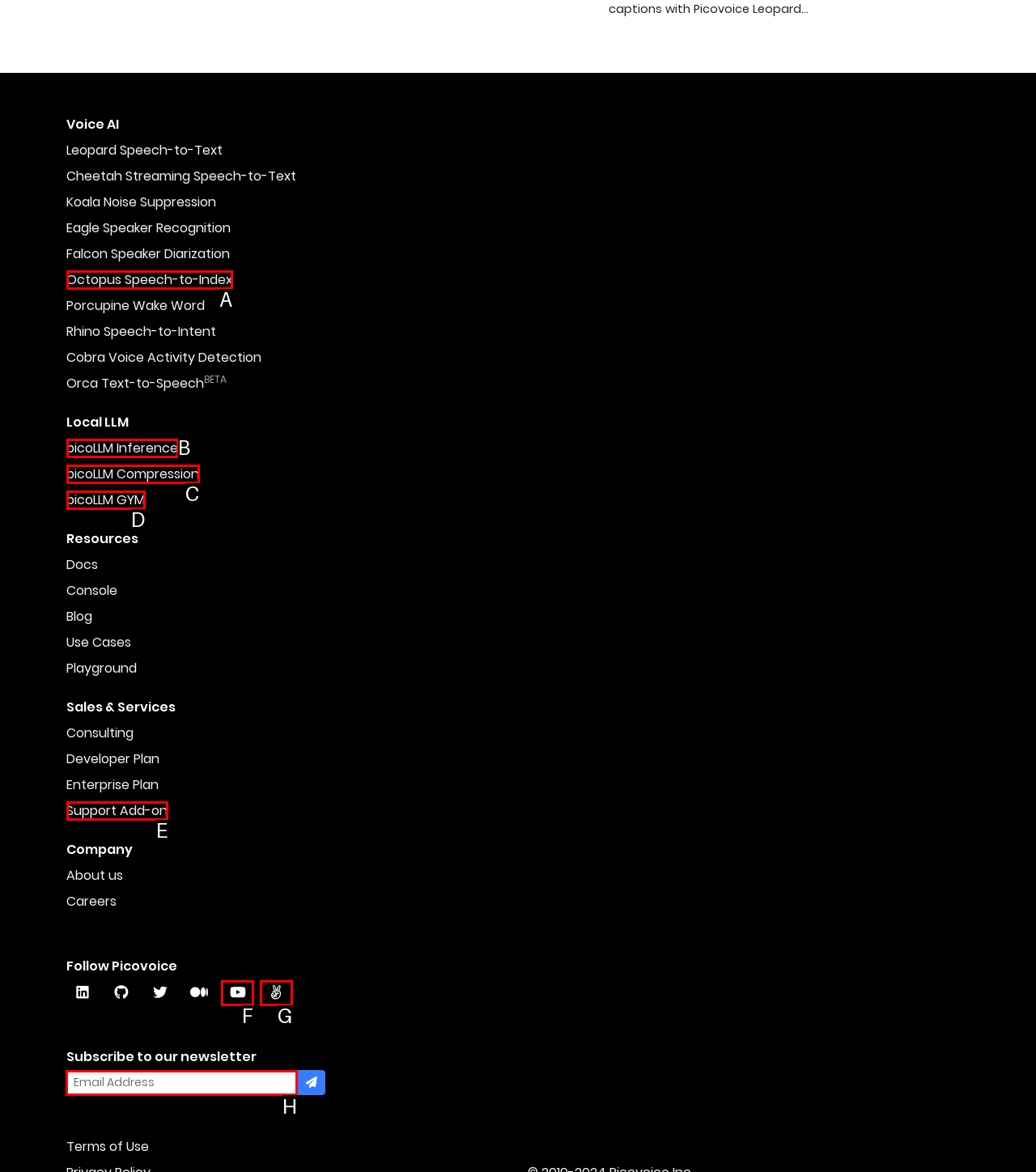Specify which HTML element I should click to complete this instruction: Subscribe to the newsletter Answer with the letter of the relevant option.

H